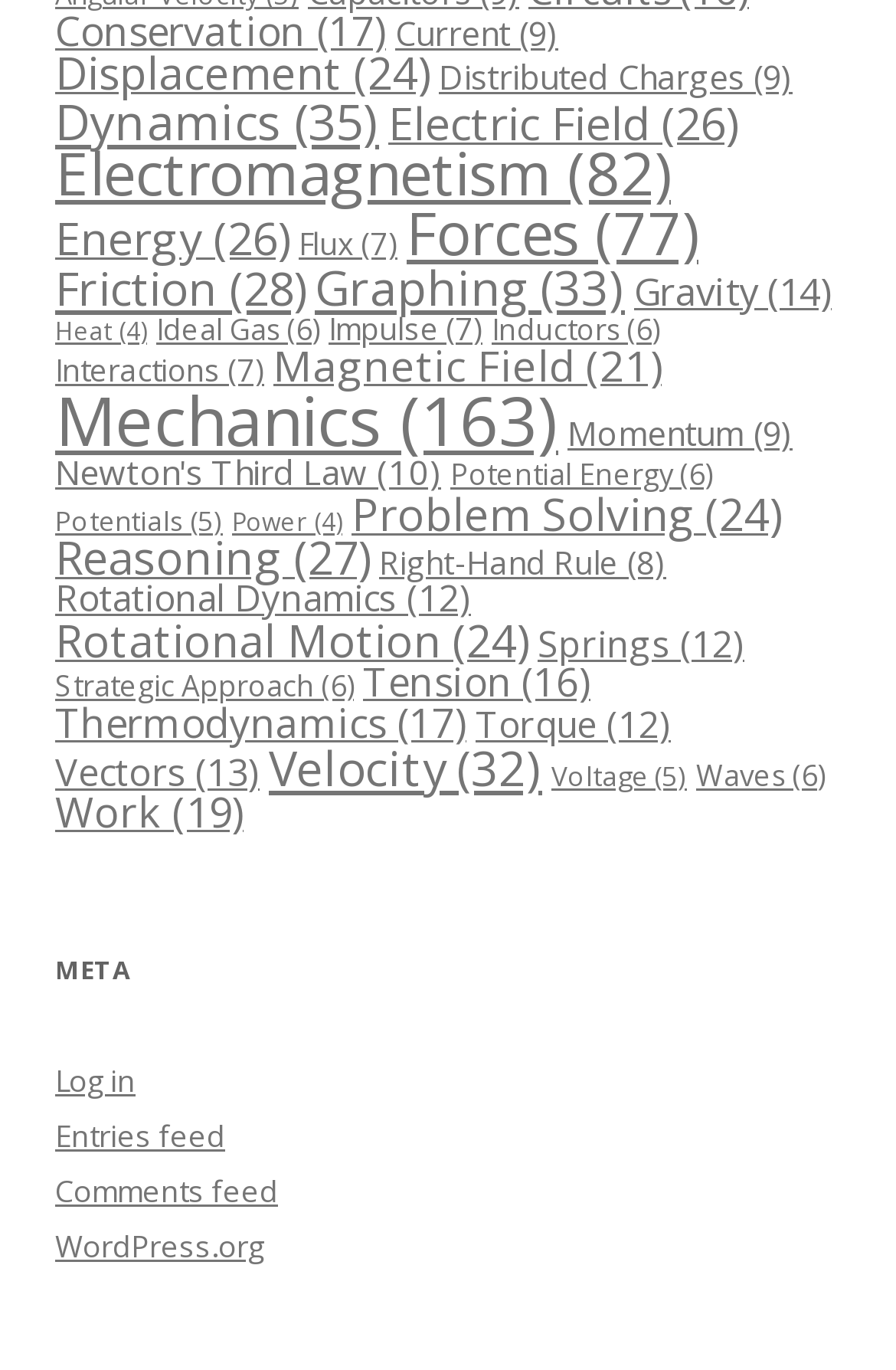How many topics have more than 20 items?
Using the visual information, respond with a single word or phrase.

7